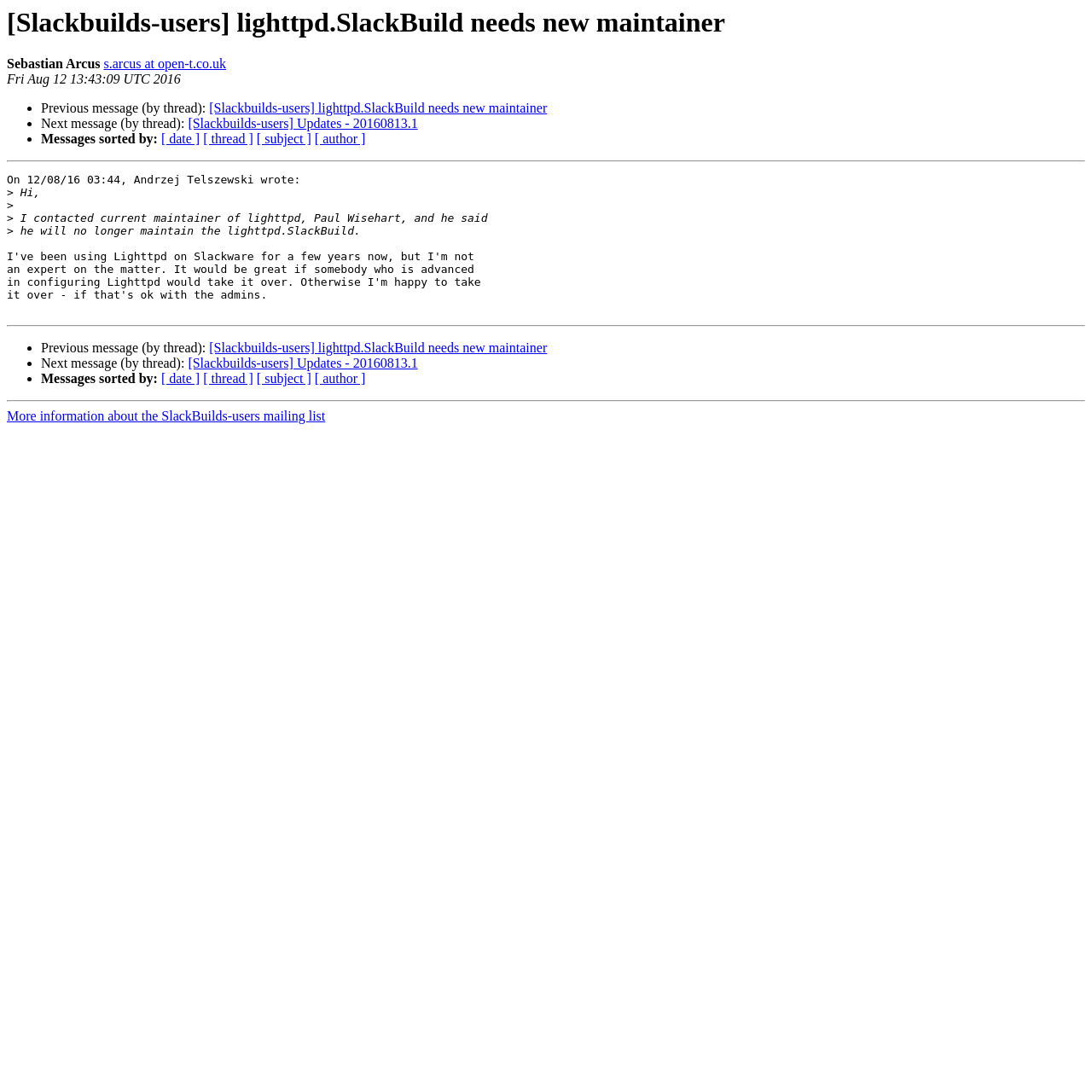Illustrate the webpage thoroughly, mentioning all important details.

This webpage appears to be an archived email thread from the Slackbuilds-users mailing list. At the top, there is a heading that reads "[Slackbuilds-users] lighttpd.SlackBuild needs new maintainer". Below this heading, there is a line of text that displays the sender's name, "Sebastian Arcus", and their email address. The date of the email, "Fri Aug 12 13:43:09 UTC 2016", is also shown.

The main content of the webpage is an email thread, with each message separated by a horizontal separator line. The first message is from Andrzej Telszewski, who is discussing the need for a new maintainer for the lighttpd.SlackBuild. The message is divided into paragraphs, with the text flowing from top to bottom.

To the left of each message, there are list markers in the form of bullet points. Below each message, there are links to navigate to the previous or next message in the thread, as well as links to sort the messages by date, thread, subject, or author.

At the bottom of the webpage, there is a link to more information about the SlackBuilds-users mailing list.